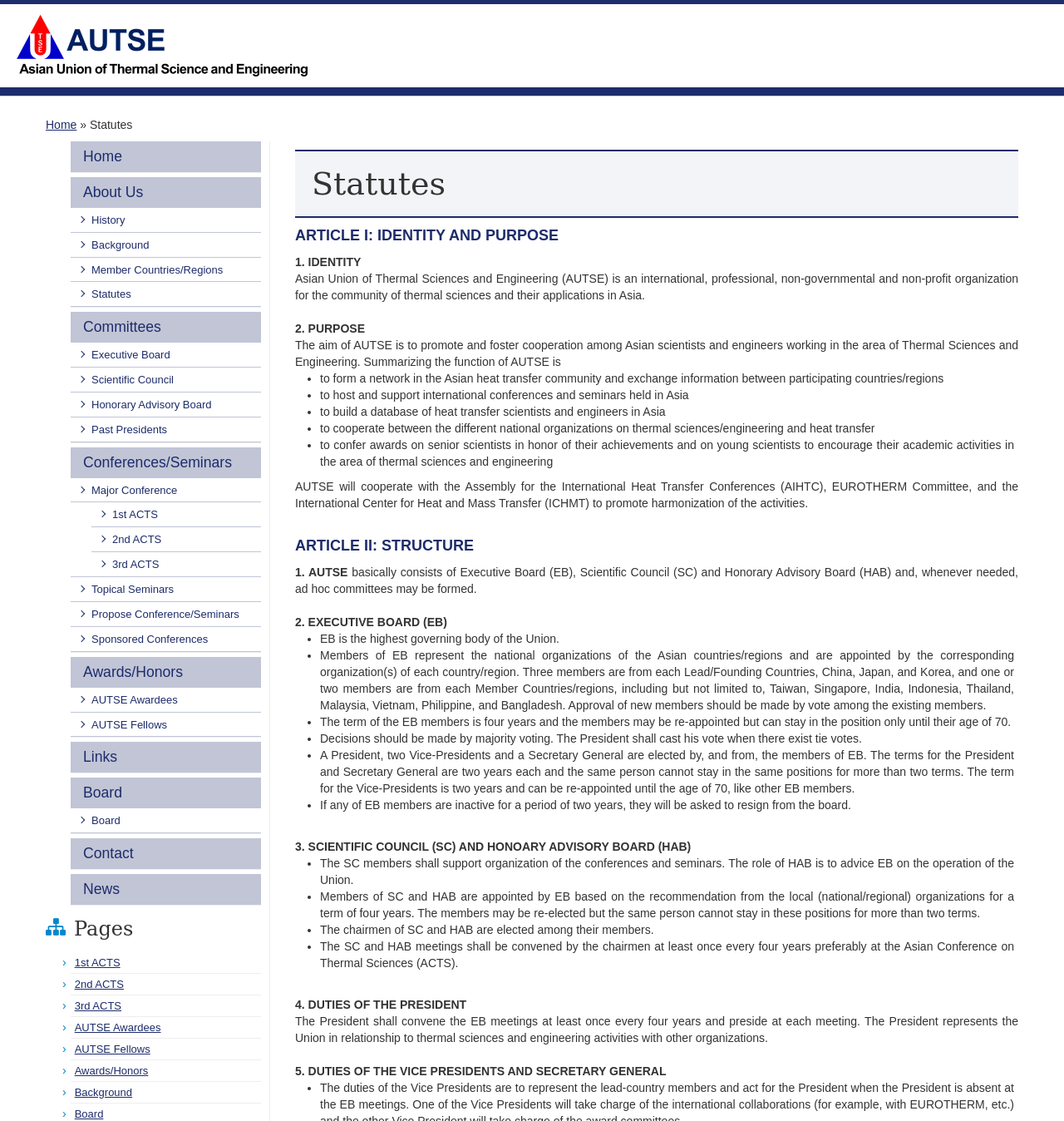Please provide a detailed answer to the question below by examining the image:
What is the function of AUTSE?

According to the webpage, one of the functions of AUTSE is to form a network in the Asian heat transfer community and exchange information between participating countries/regions, as stated in Article I: IDENTITY AND PURPOSE of the statutes.